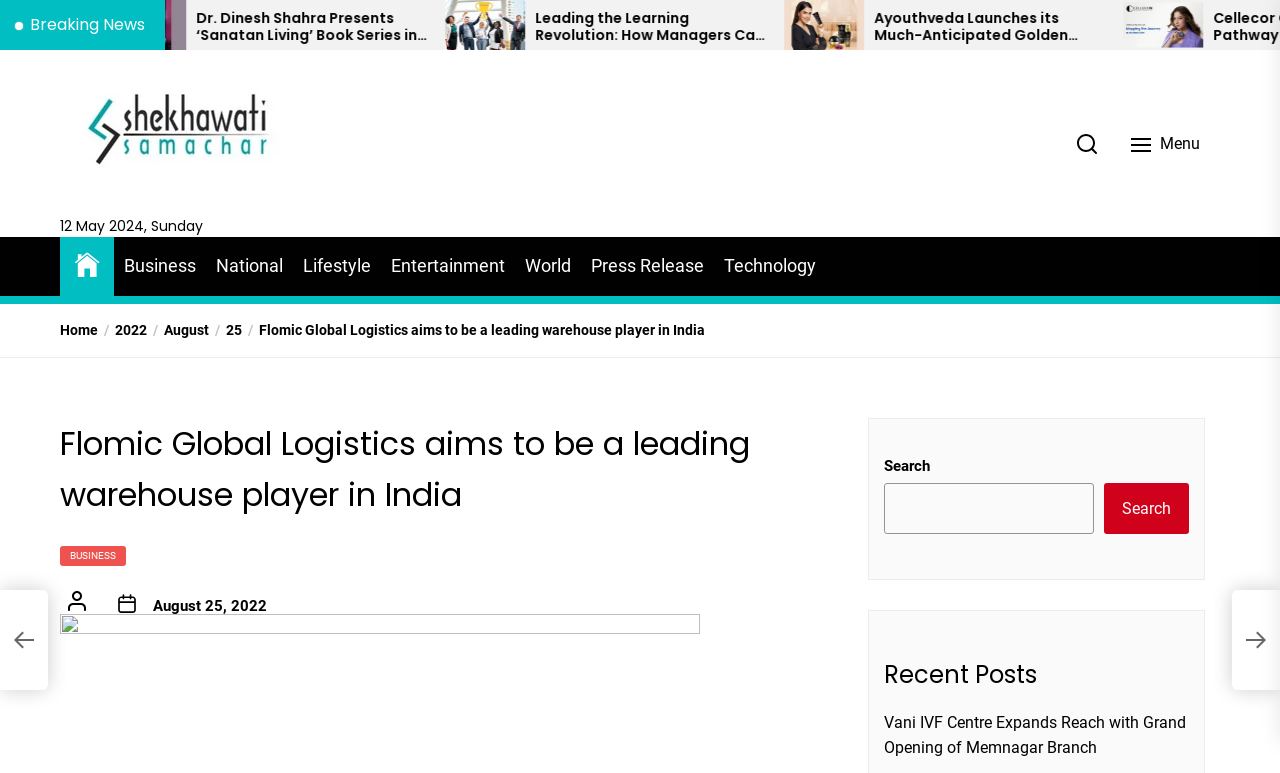Please find the bounding box coordinates of the element that you should click to achieve the following instruction: "Read about Flomic Global Logistics". The coordinates should be presented as four float numbers between 0 and 1: [left, top, right, bottom].

[0.189, 0.417, 0.551, 0.439]